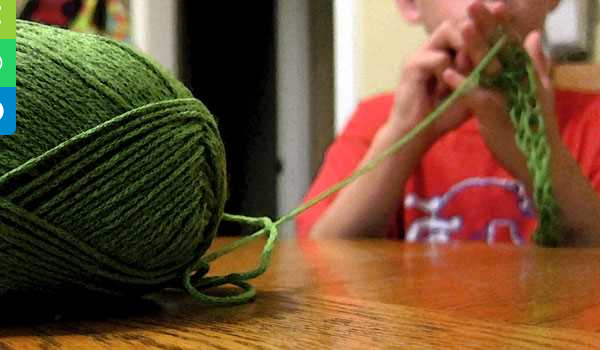Explain the image with as much detail as possible.

This image captures a close-up view of a vibrant green yarn ball positioned prominently in the foreground, with a child engaged in finger knitting in the background. The yarn, neatly wound and ready for use, extends with a loose strand leading towards the child, who appears to be focused on creating a knitted piece using just their fingers. The soft texture of the yarn suggests a tactile crafting experience, emphasizing the simplicity and fun of finger knitting—a skill accessible to people of all ages. The warm domestic setting enhances the inviting atmosphere of this creative activity, illustrating a perfect blend of learning and crafting.